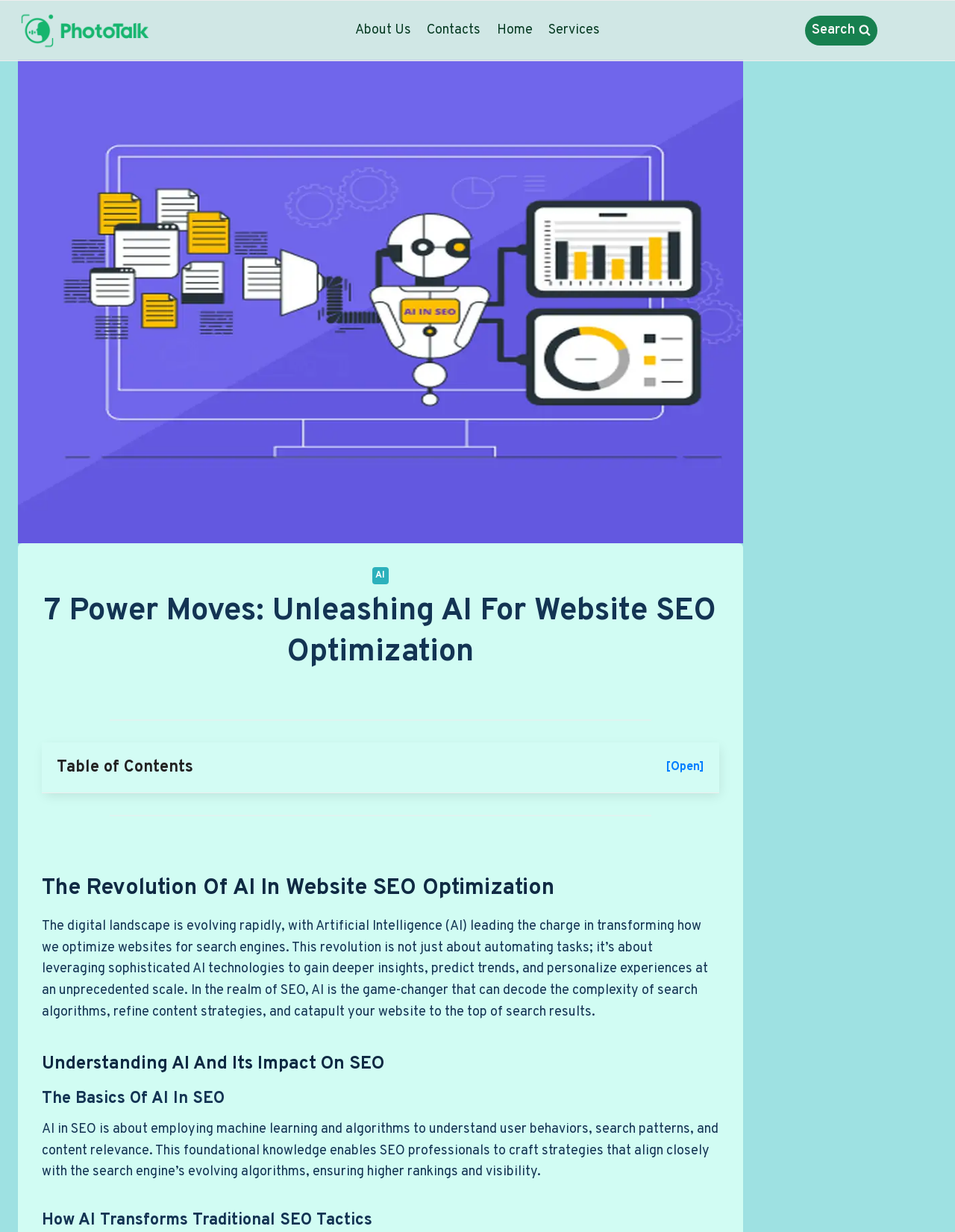What is the purpose of the 'View Search Form' button?
Answer with a single word or short phrase according to what you see in the image.

To open search form